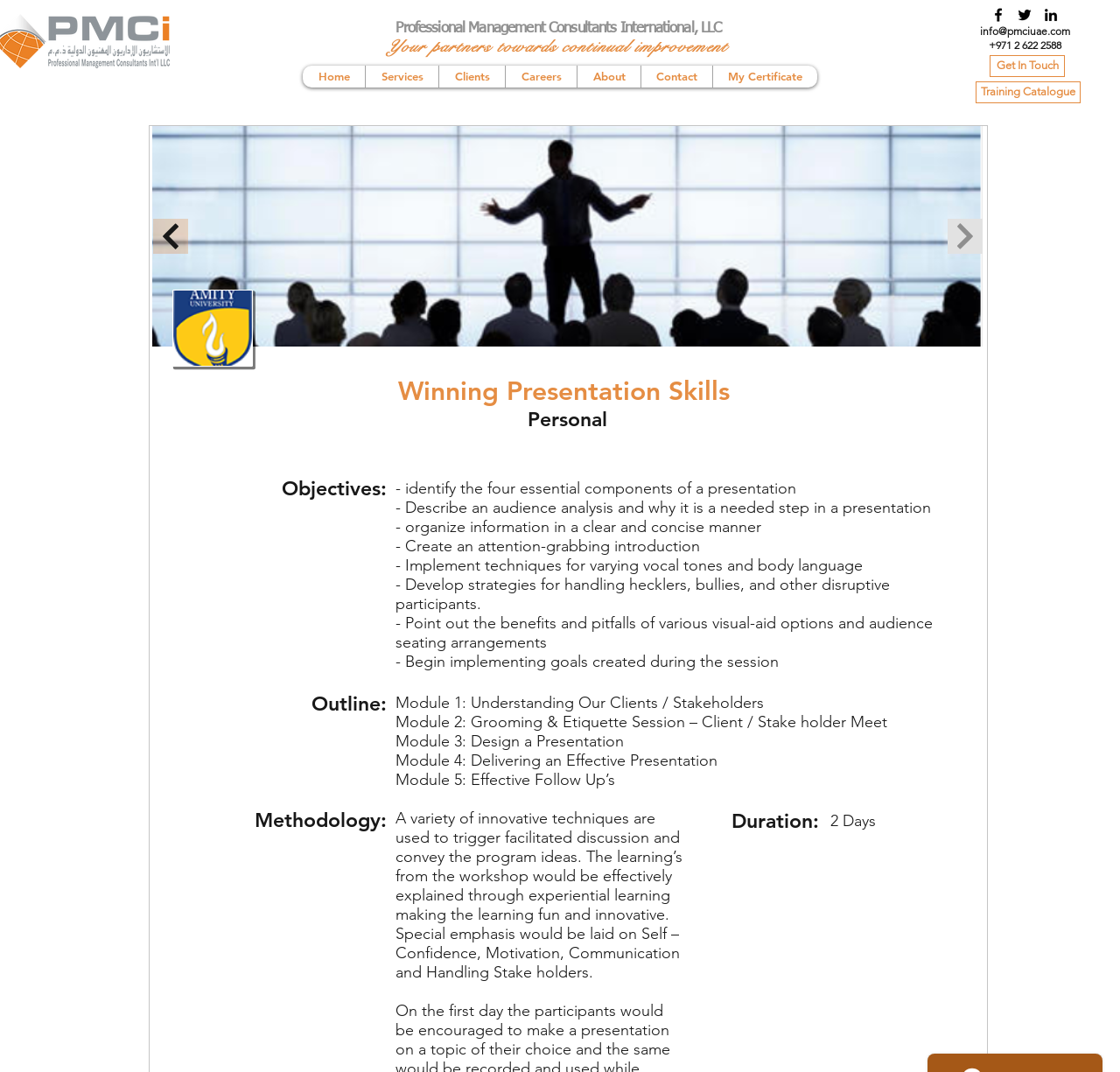Please identify the bounding box coordinates of the region to click in order to complete the given instruction: "View the 'FEATURED' section". The coordinates should be four float numbers between 0 and 1, i.e., [left, top, right, bottom].

None